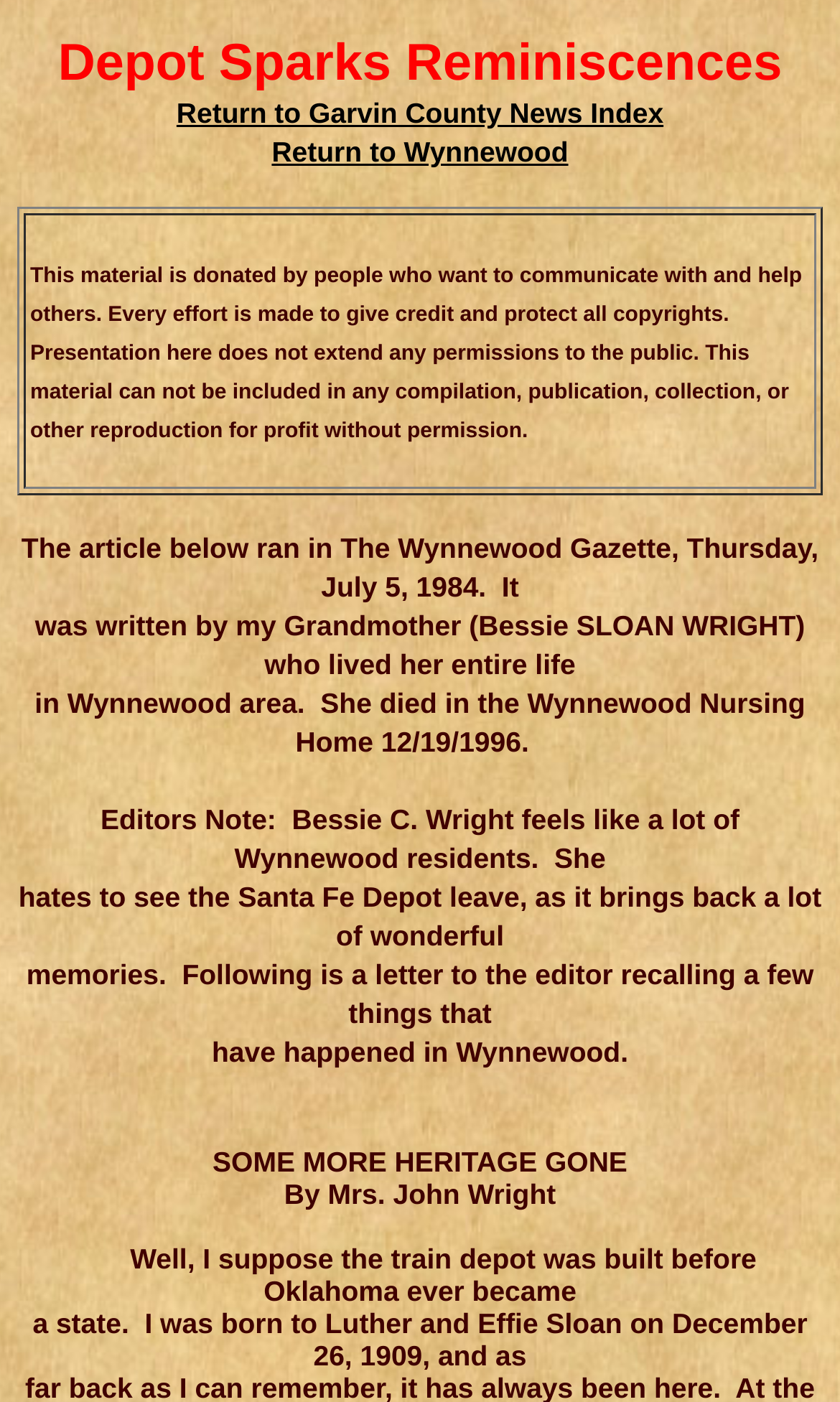Kindly respond to the following question with a single word or a brief phrase: 
What is the date when Bessie C. Wright died?

12/19/1996